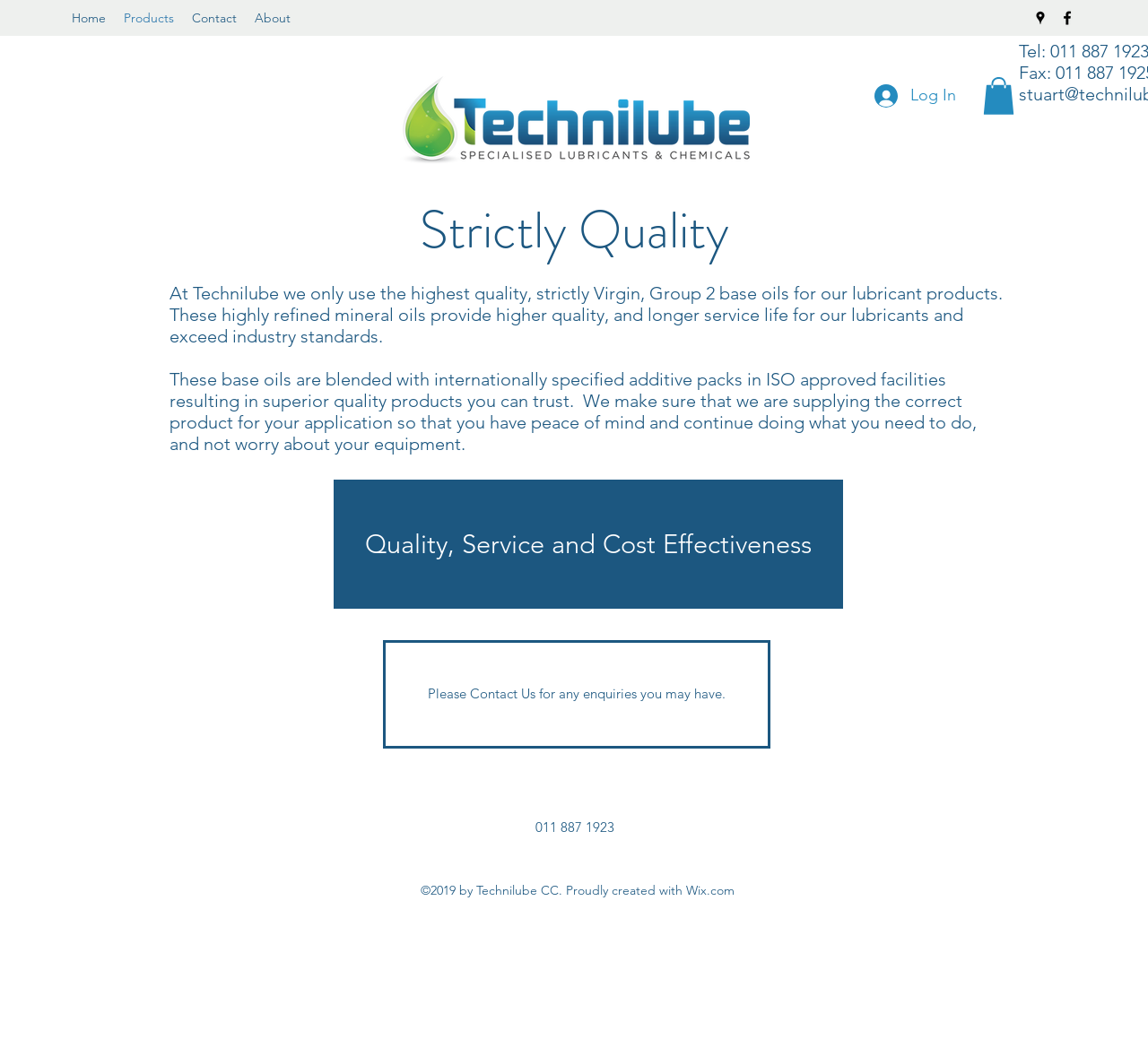What type of products does the company offer?
Please provide a comprehensive answer to the question based on the webpage screenshot.

I inferred that the company offers lubricants by reading the static text 'At Technilube we only use the highest quality, strictly Virgin, Group 2 base oils for our lubricant products.' which explicitly mentions lubricant products.